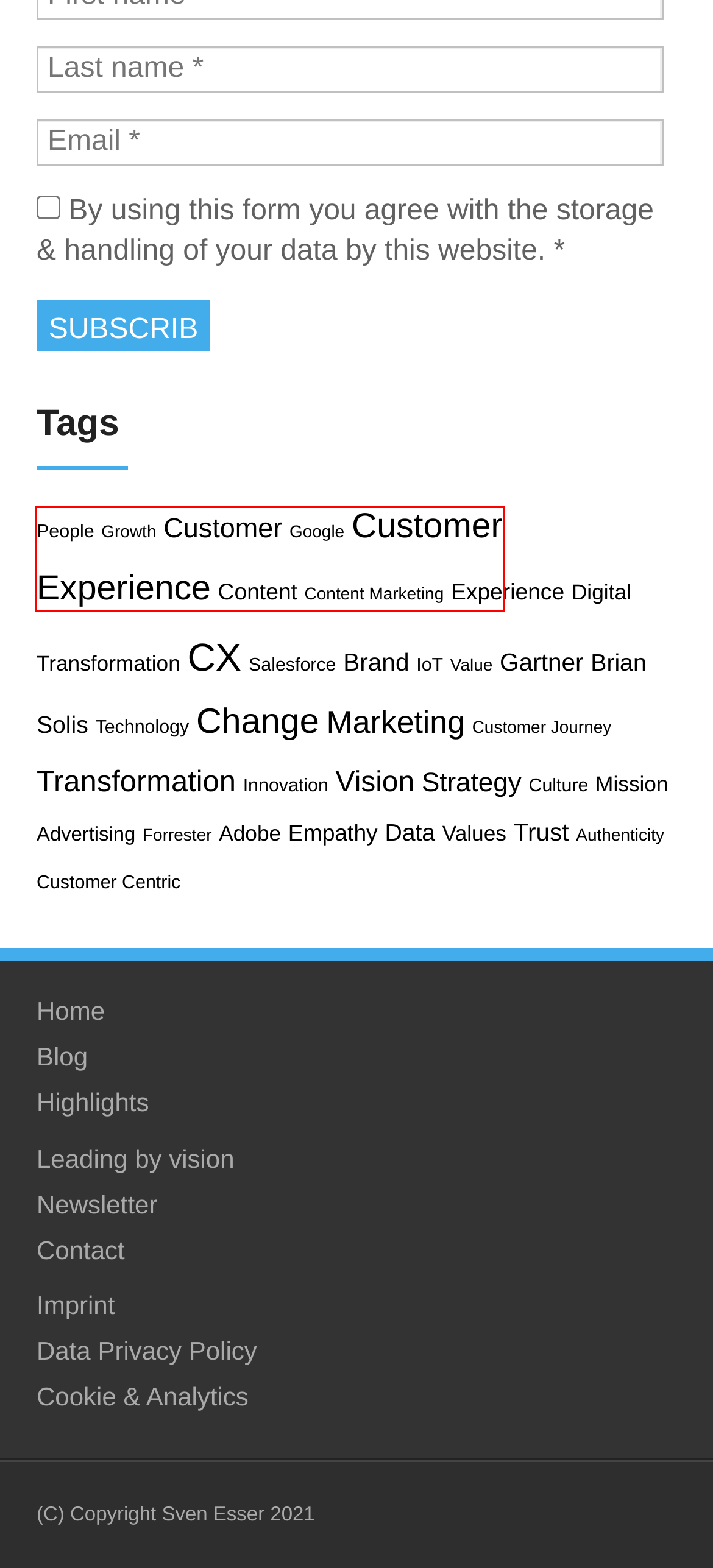Examine the screenshot of a webpage with a red bounding box around an element. Then, select the webpage description that best represents the new page after clicking the highlighted element. Here are the descriptions:
A. Salesforce Archives – Customer Experience & Digital Transformation
B. Digital Transformation Archives – Customer Experience & Digital Transformation
C. Empathy Archives – Customer Experience & Digital Transformation
D. Gartner Archives – Customer Experience & Digital Transformation
E. Forrester Archives – Customer Experience & Digital Transformation
F. Customer Experience Archives – Customer Experience & Digital Transformation
G. Customer Archives – Customer Experience & Digital Transformation
H. Imprint – Customer Experience & Digital Transformation

F